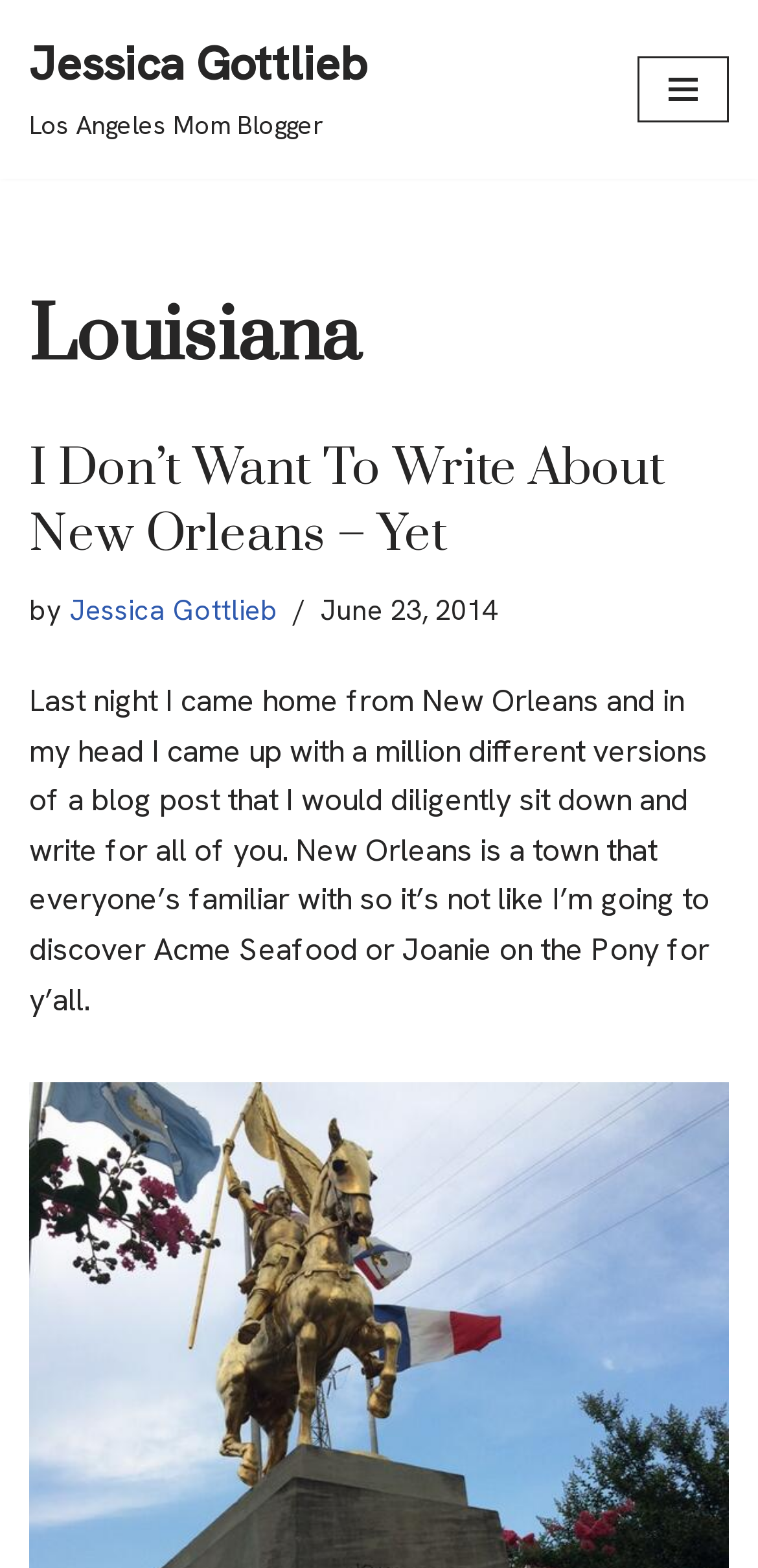Answer the question below with a single word or a brief phrase: 
What is the name of the blogger?

Jessica Gottlieb